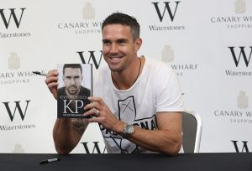What is Kevin Pietersen wearing?
Refer to the screenshot and answer in one word or phrase.

A white t-shirt